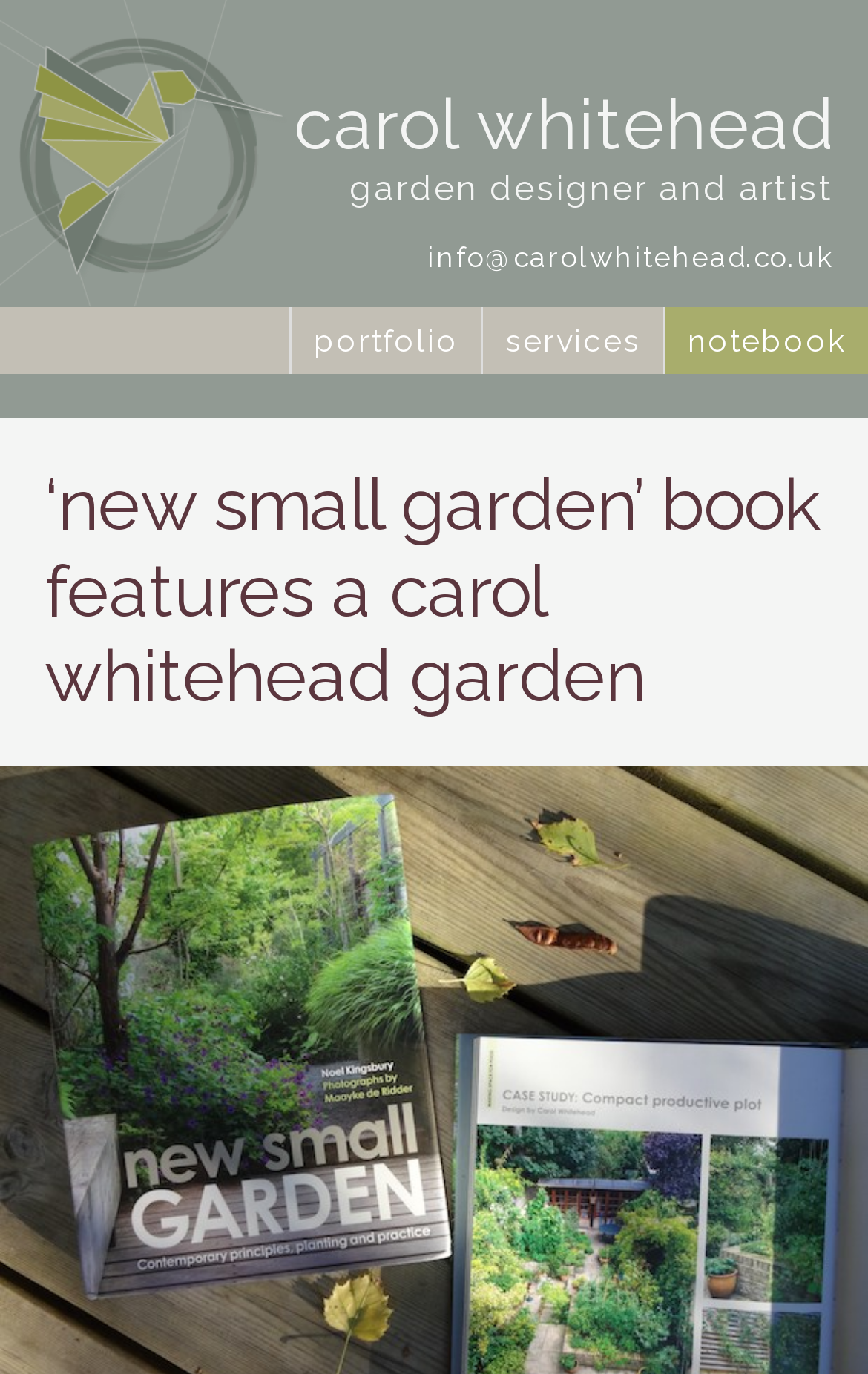What is the email address of Carol Whitehead?
Based on the image, provide your answer in one word or phrase.

info@carolwhitehead.co.uk